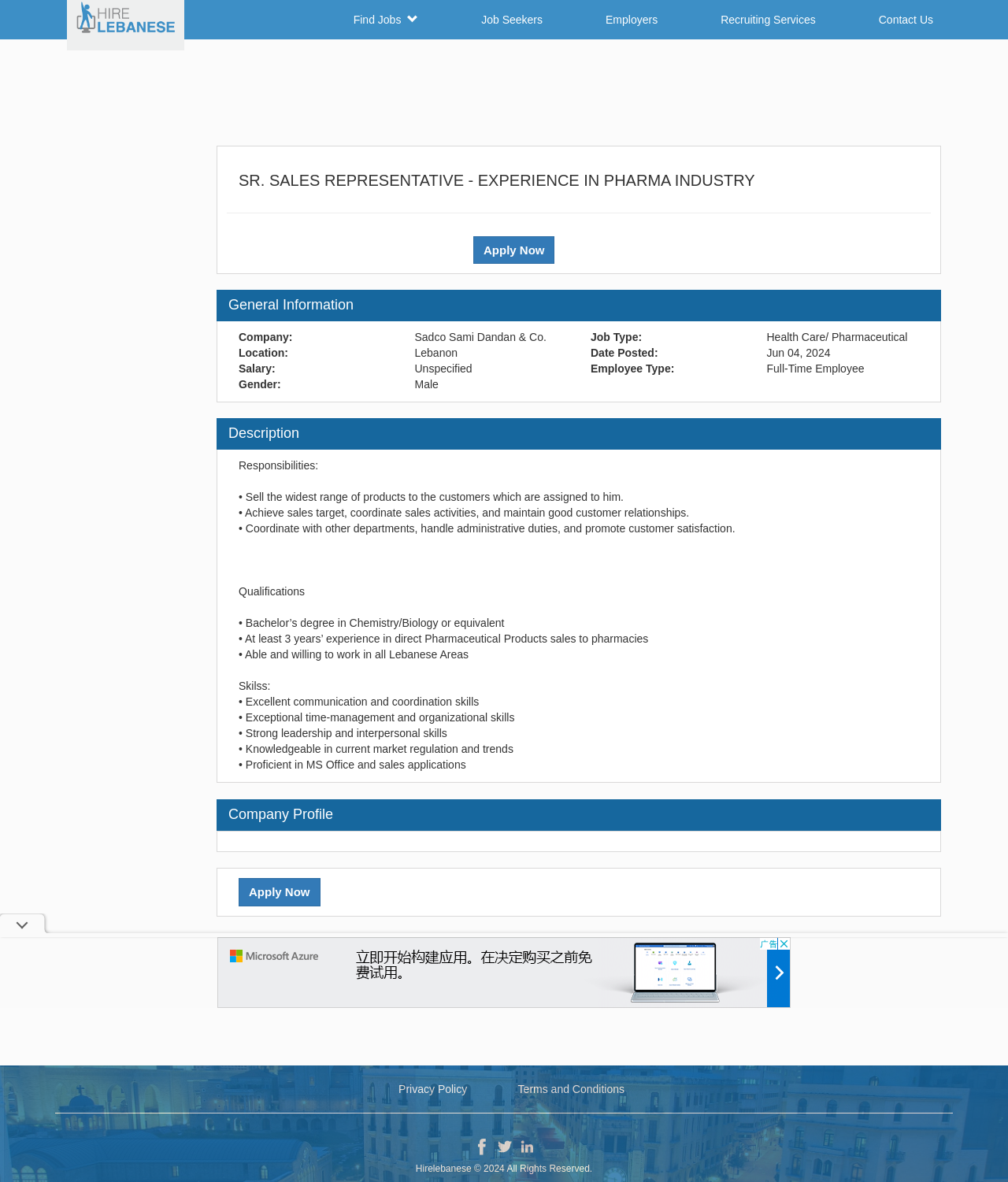Provide a comprehensive description of the webpage.

This webpage is a job posting page on HireLebanese.com, a platform that connects Lebanese job seekers with employers. At the top of the page, there is a horizontal navigation menu with five links: "Find Jobs", "Job Seekers", "Employers", "Recruiting Services", and "Contact Us". 

Below the navigation menu, there is a job posting titled "SR. SALES REPRESENTATIVE - EXPERIENCE IN PHARMA INDUSTRY". The job posting is divided into several sections, including "General Information", "Description", "Qualifications", and "Company Profile". 

In the "General Information" section, there are details about the company, job type, location, date posted, salary, employee type, and gender. 

The "Description" section outlines the job responsibilities, which include selling products, achieving sales targets, coordinating sales activities, and maintaining good customer relationships. 

The "Qualifications" section lists the required qualifications, including a bachelor's degree in Chemistry/Biology, at least three years of experience in direct pharmaceutical product sales, and the ability to work in all Lebanese areas. 

The "Company Profile" section provides information about the company. 

There are two "Apply Now" links, one above the job description and another at the bottom of the page. 

Throughout the page, there are several advertisements, including two iframes at the top and bottom of the page, and three images at the bottom of the page. 

At the very bottom of the page, there are links to "Privacy Policy" and "Terms and Conditions", as well as a copyright notice that reads "Hirelebanese © 2024 All Rights Reserved."